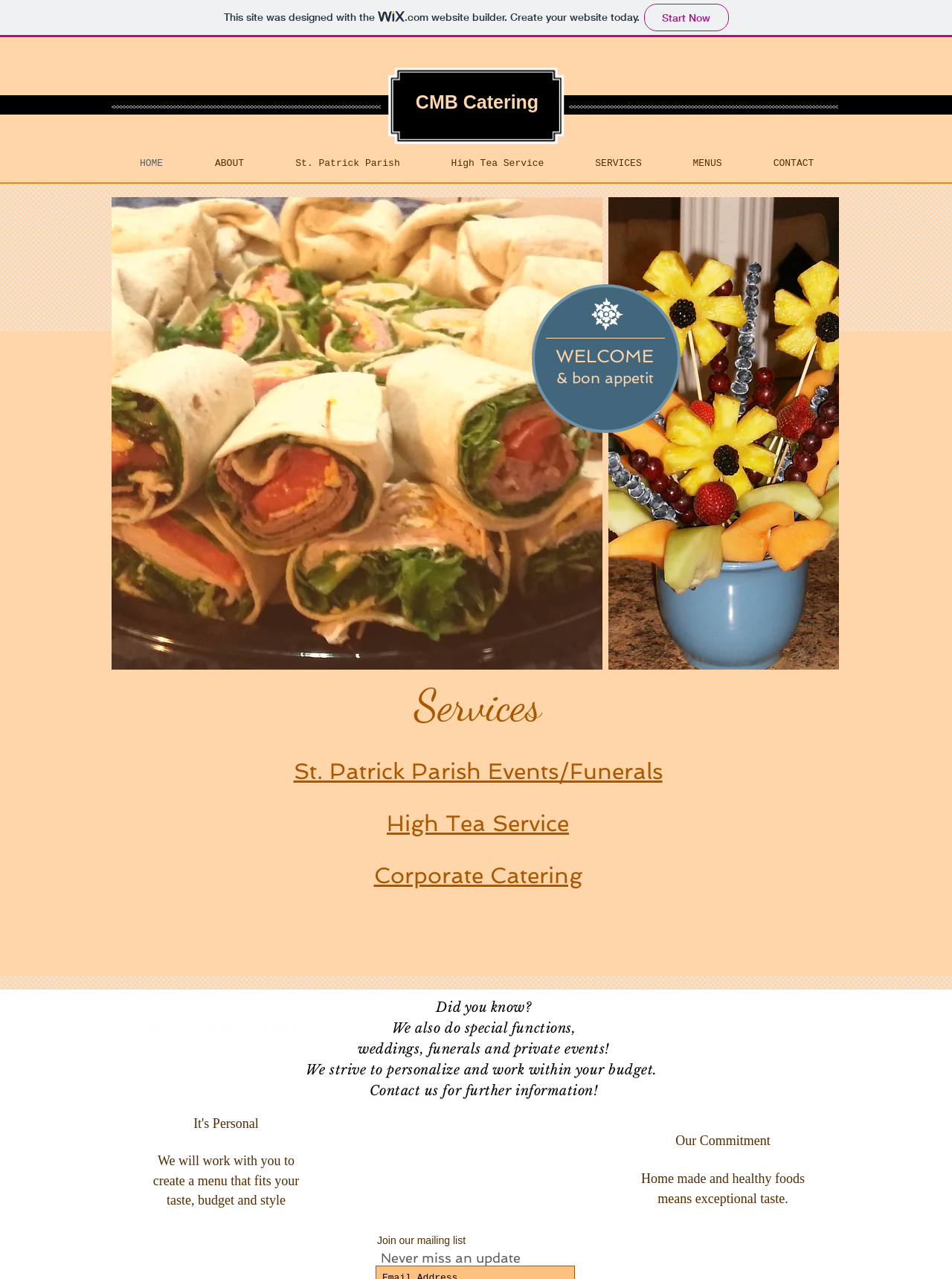Offer a comprehensive description of the webpage’s content and structure.

The webpage is about CMB Catering, a catering service that emphasizes good food and great people. At the top of the page, there is a link to create a website with Wix.com, accompanied by a small Wix logo. Below this, the main heading "CMB Catering" is prominently displayed.

The navigation menu is situated below the heading, with seven links: "HOME", "ABOUT", "St. Patrick Parish", "High Tea Service", "SERVICES", "MENUS", and "CONTACT". These links are evenly spaced and span across the top of the page.

The main content area features two images: a flower basket and a group of wraps, placed side by side. Below these images, a welcome message is displayed in two headings: "WELCOME" and "& bon appétit".

The page then highlights the services offered by CMB Catering, with links to "St. Patrick Parish Events/Funerals", "High Tea Service", and "Corporate Catering". There are also several paragraphs of text that describe the catering service, including a "Did you know?" section that mentions special functions, weddings, funerals, and private events.

Further down the page, there are additional paragraphs that emphasize the personalized approach of CMB Catering, including working within customers' budgets and creating custom menus. The page concludes with a call to action to contact the catering service for further information and a section titled "Our Commitment", which highlights the importance of homemade and healthy foods.

In the bottom-right corner of the page, there is a section to join the mailing list and stay updated on the latest news from CMB Catering.